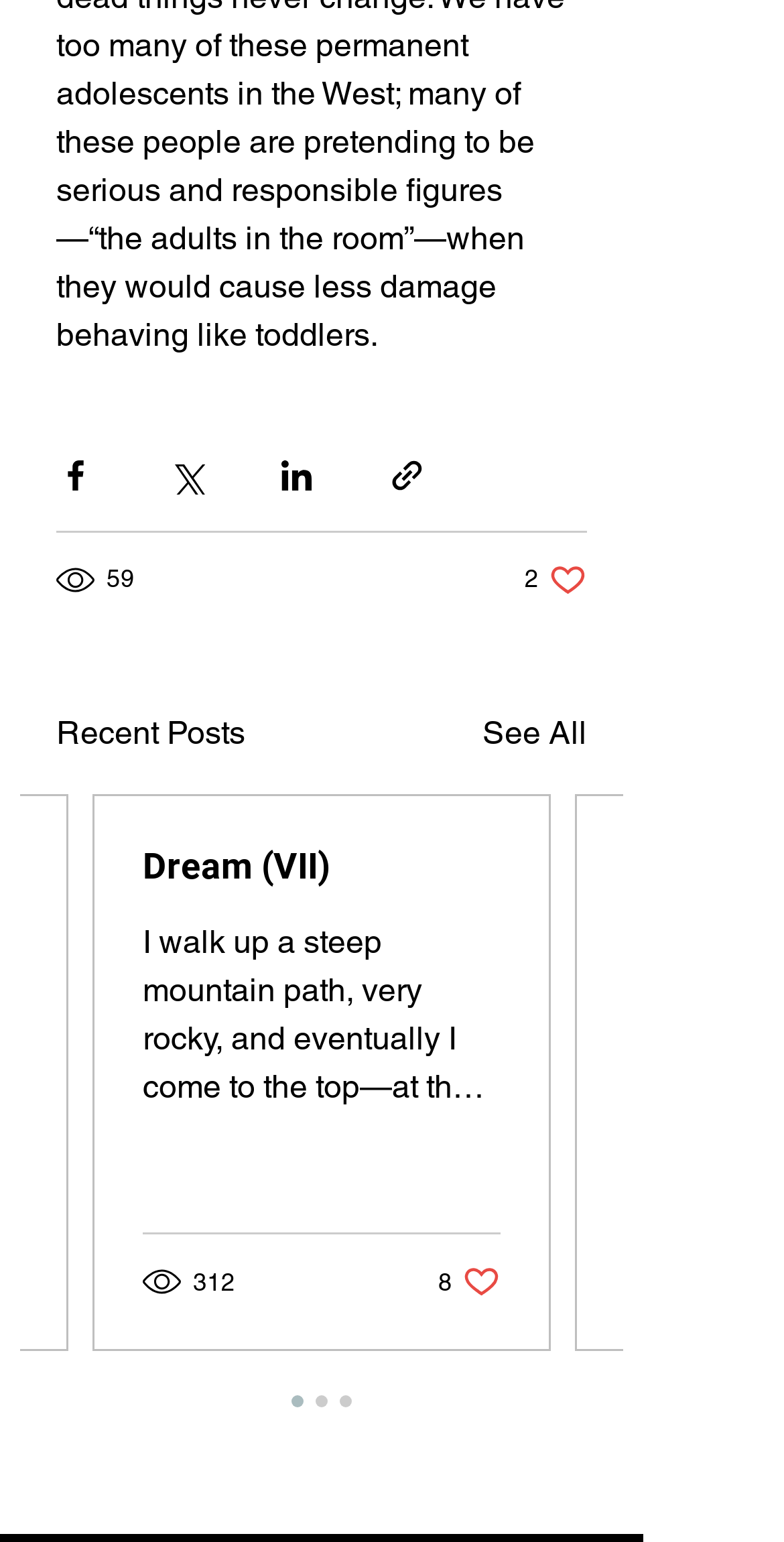Find the bounding box coordinates of the element to click in order to complete this instruction: "Share via link". The bounding box coordinates must be four float numbers between 0 and 1, denoted as [left, top, right, bottom].

[0.495, 0.296, 0.544, 0.321]